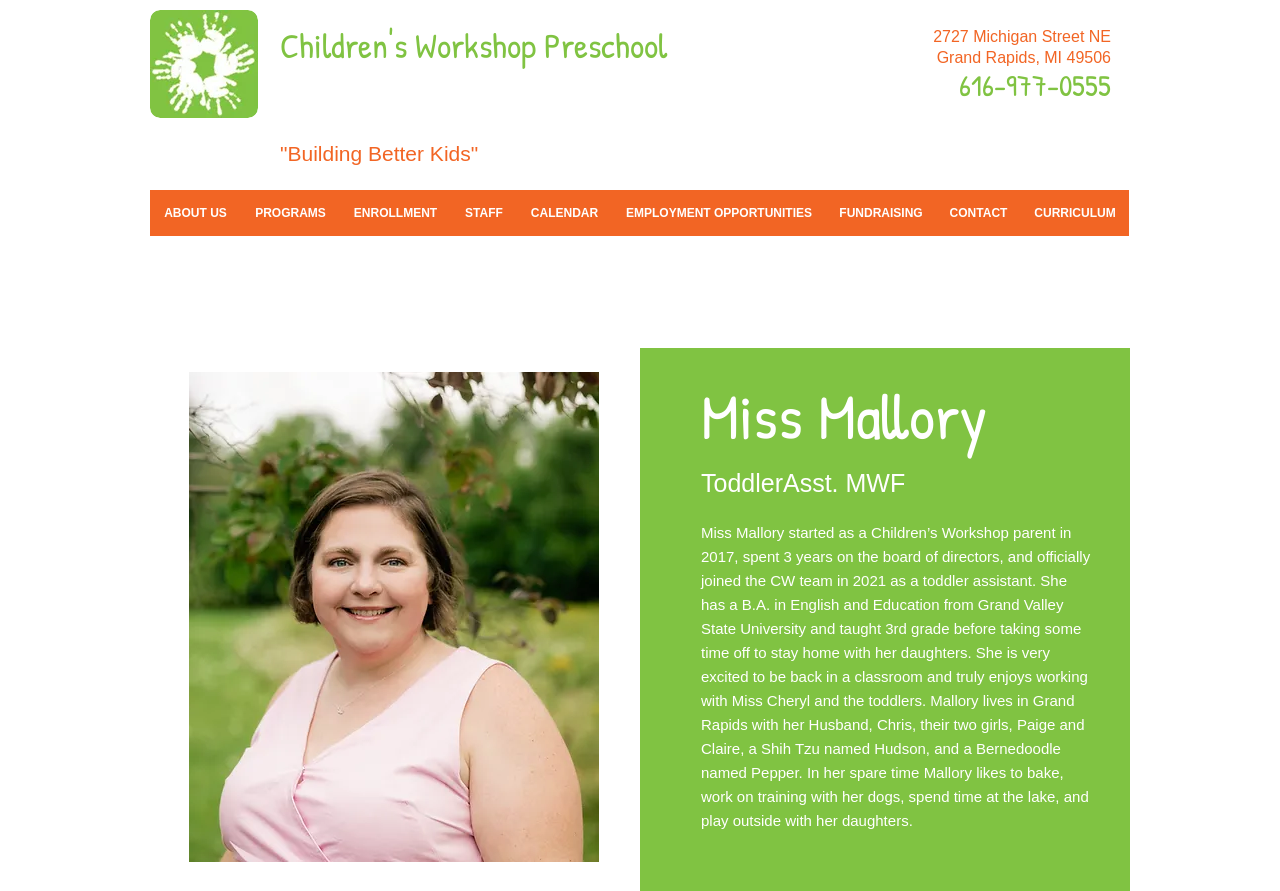Using the description "Nurse Jobs", predict the bounding box of the relevant HTML element.

None